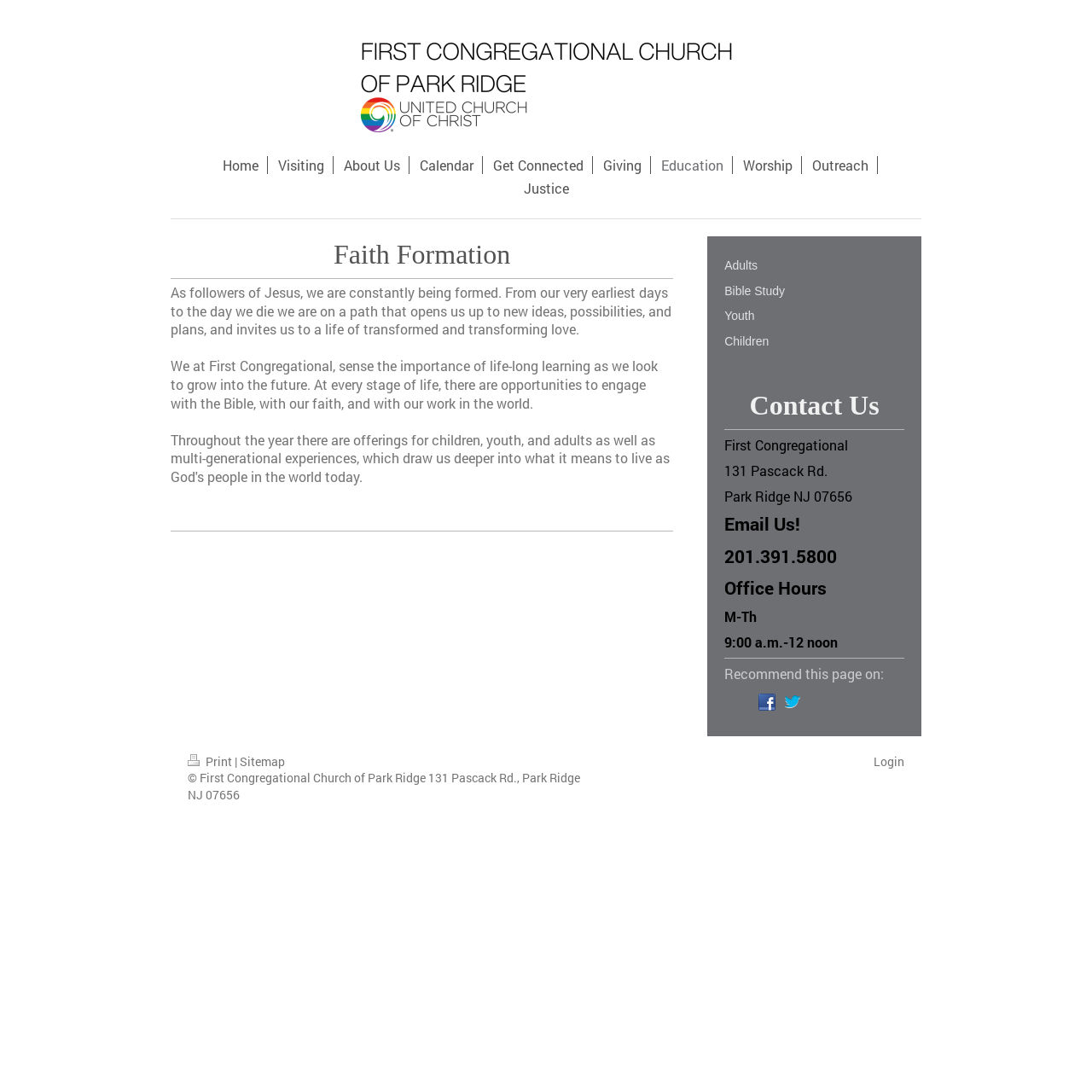How many links are in the top navigation menu? Please answer the question using a single word or phrase based on the image.

9